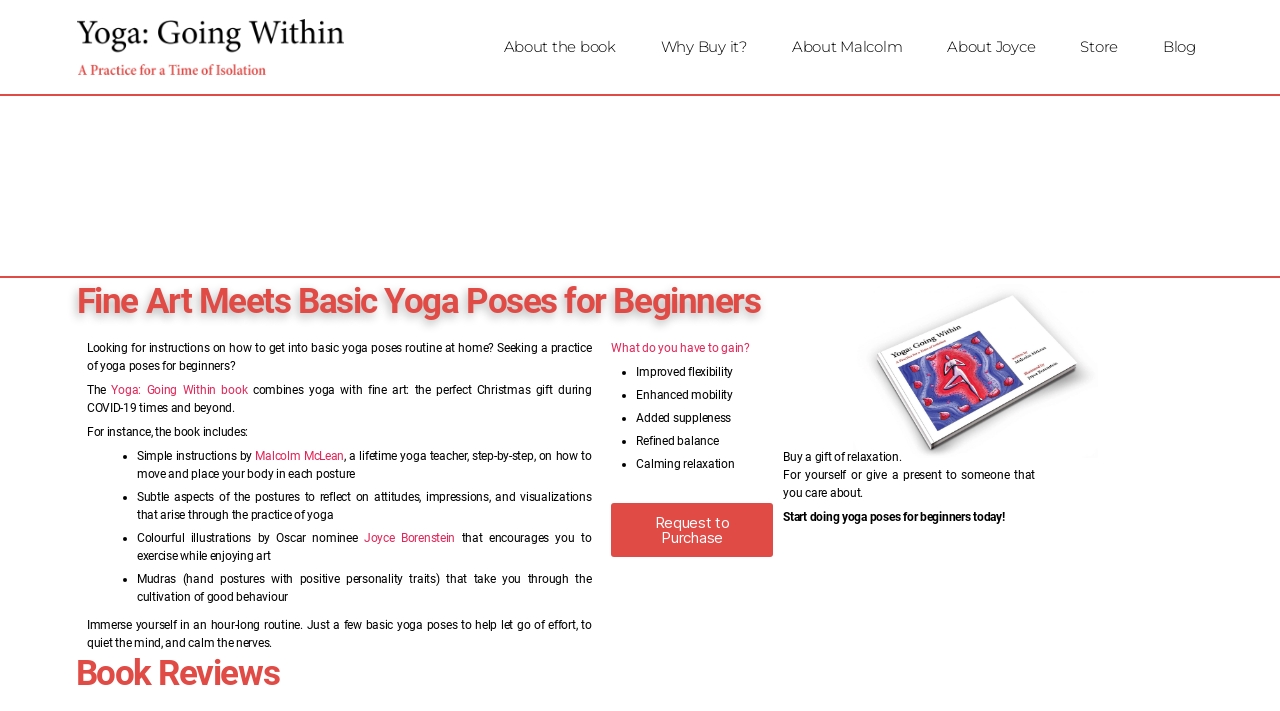Detail the features and information presented on the webpage.

This webpage is about a yoga book called "Yoga: Going Within" that offers a sequence of yoga poses for beginners with illustrations. At the top left corner, there is a logo of the book, and next to it, there are several links to different sections of the website, including "About the book", "Why Buy it?", "About Malcolm", "About Joyce", "Store", and "Blog".

Below the links, there is a heading that reads "Fine Art Meets Basic Yoga Poses for Beginners". Underneath the heading, there is a paragraph of text that describes the book, stating that it combines yoga with fine art and is a perfect Christmas gift. The text also mentions that the book includes simple instructions by a lifetime yoga teacher, subtle aspects of the postures to reflect on, and colorful illustrations.

Following the paragraph, there is a list of bullet points that outline the contents of the book, including simple instructions, subtle aspects of the postures, colorful illustrations, and mudras (hand postures with positive personality traits).

On the right side of the page, there is an image of the book cover. Below the image, there is a section that encourages the reader to immerse themselves in an hour-long routine of basic yoga poses to help let go of effort, quiet the mind, and calm the nerves.

Underneath this section, there is a list of benefits that can be gained from practicing yoga, including improved flexibility, enhanced mobility, added suppleness, refined balance, and calming relaxation.

At the bottom of the page, there is a button that reads "Request to Purchase" and a section that suggests buying the book as a gift of relaxation for oneself or someone else. Finally, there is a heading that reads "Book Reviews" at the very bottom of the page.